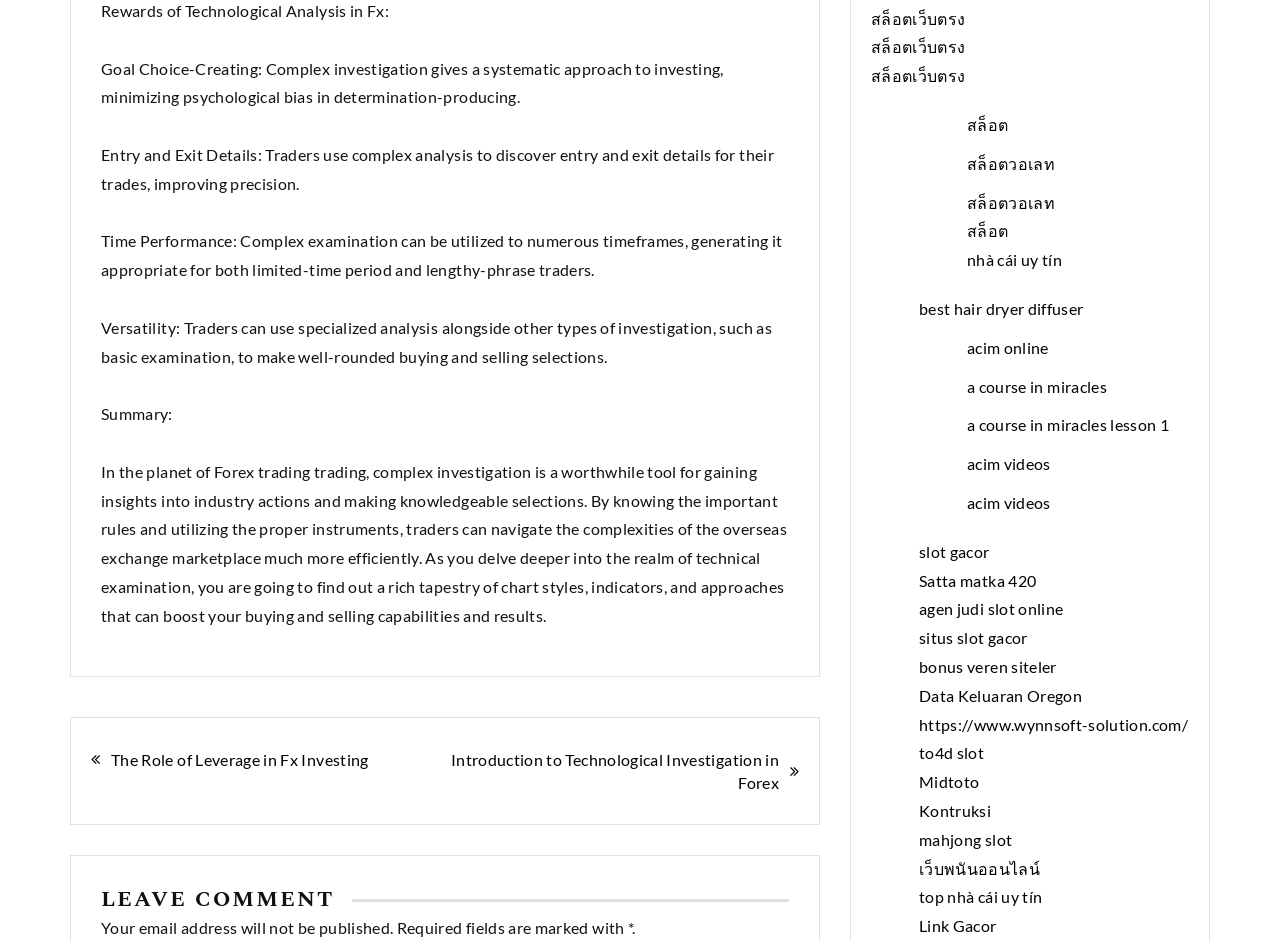Kindly provide the bounding box coordinates of the section you need to click on to fulfill the given instruction: "Click on the 'The Role of Leverage in Fx Investing' link".

[0.071, 0.794, 0.348, 0.819]